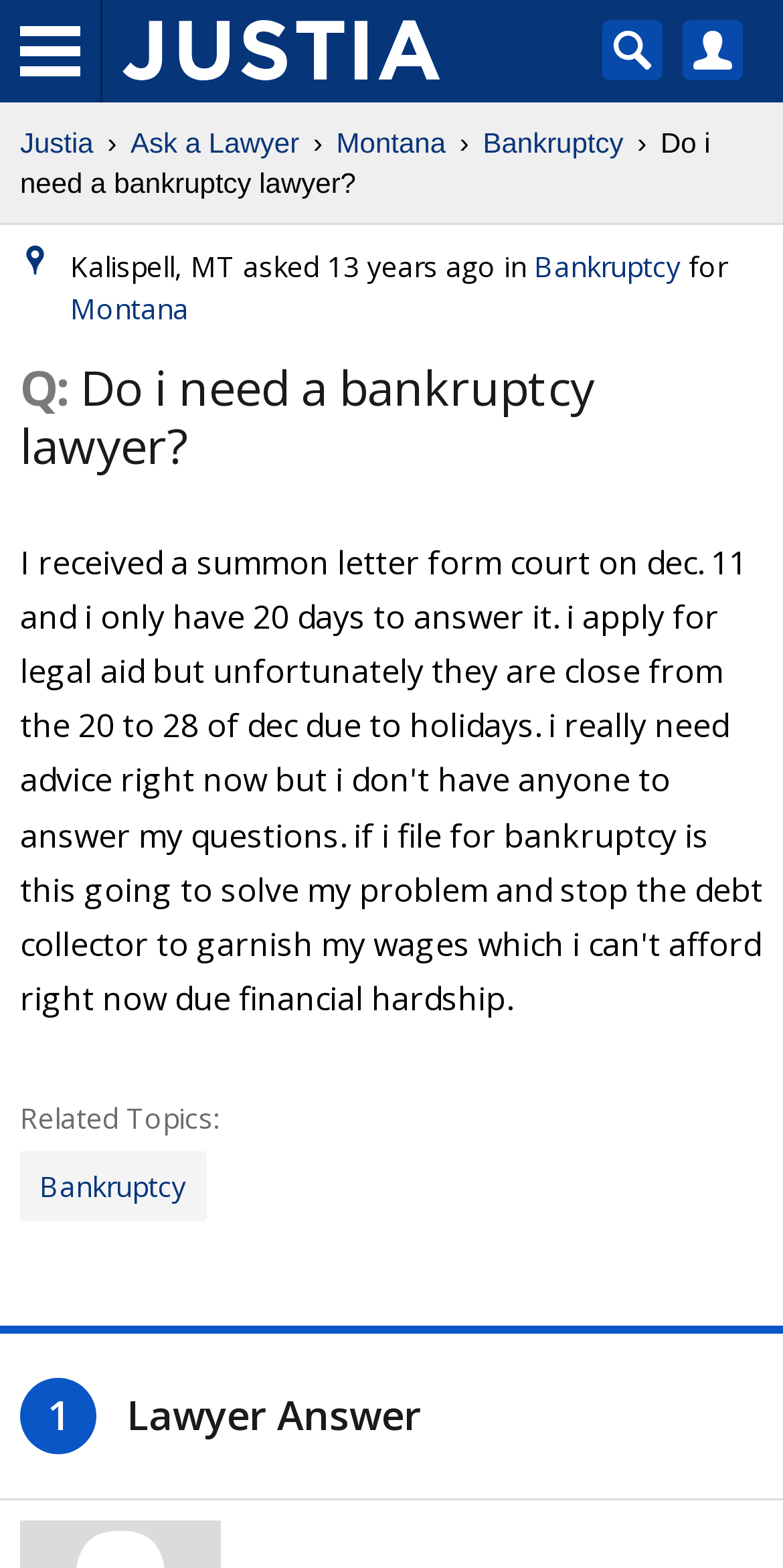Locate the bounding box coordinates of the element that should be clicked to fulfill the instruction: "Search for something".

[0.782, 0.019, 0.833, 0.045]